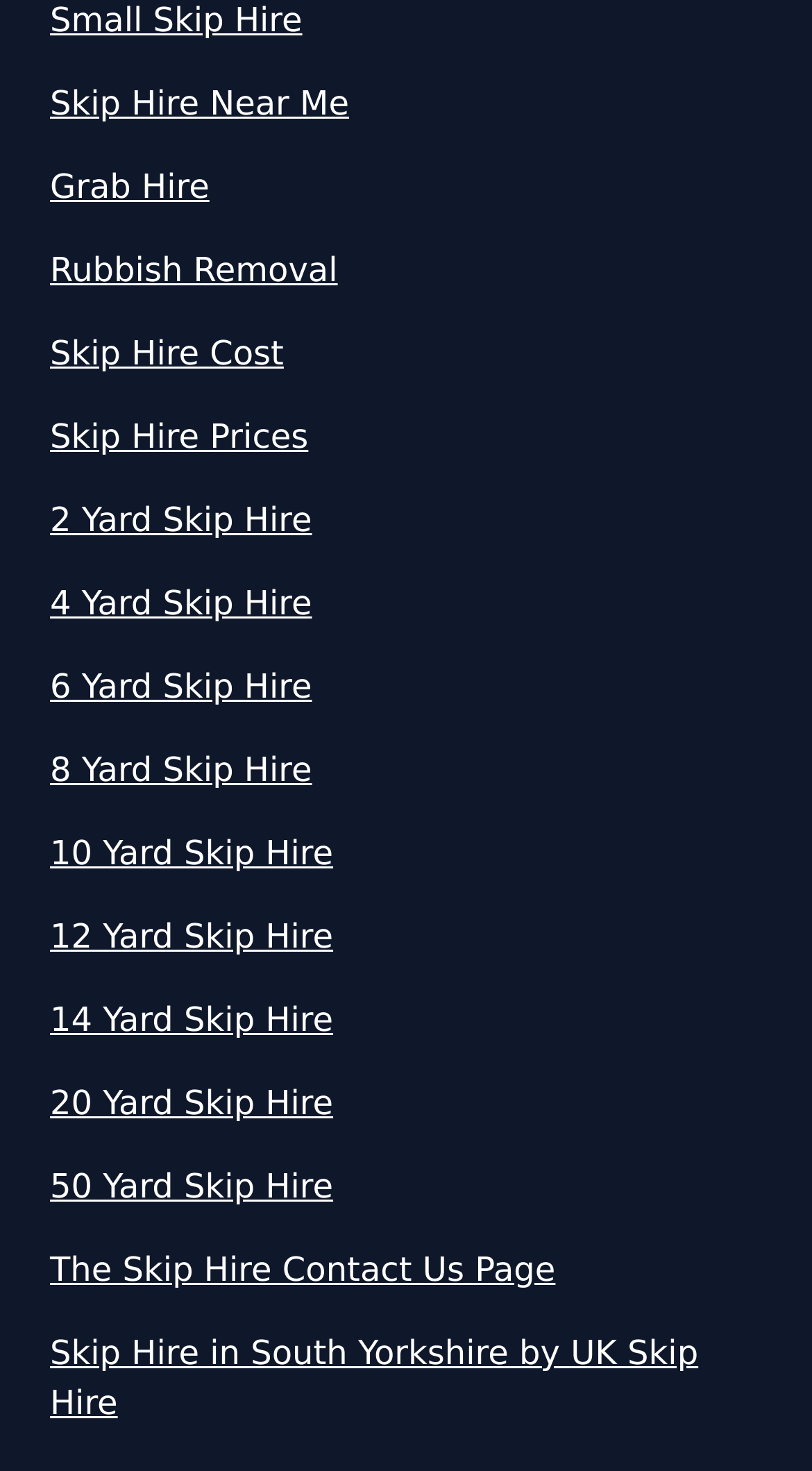Please locate the bounding box coordinates of the region I need to click to follow this instruction: "Check skip hire prices".

[0.062, 0.28, 0.938, 0.314]